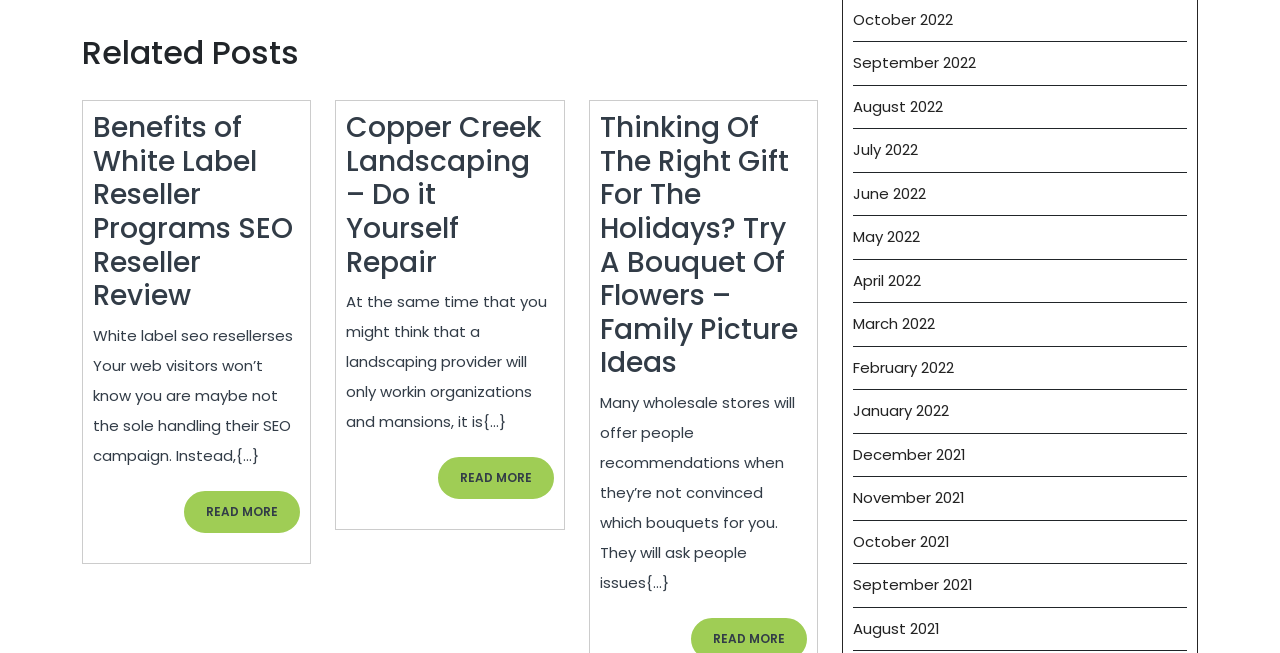Pinpoint the bounding box coordinates of the element that must be clicked to accomplish the following instruction: "Search this website". The coordinates should be in the format of four float numbers between 0 and 1, i.e., [left, top, right, bottom].

None